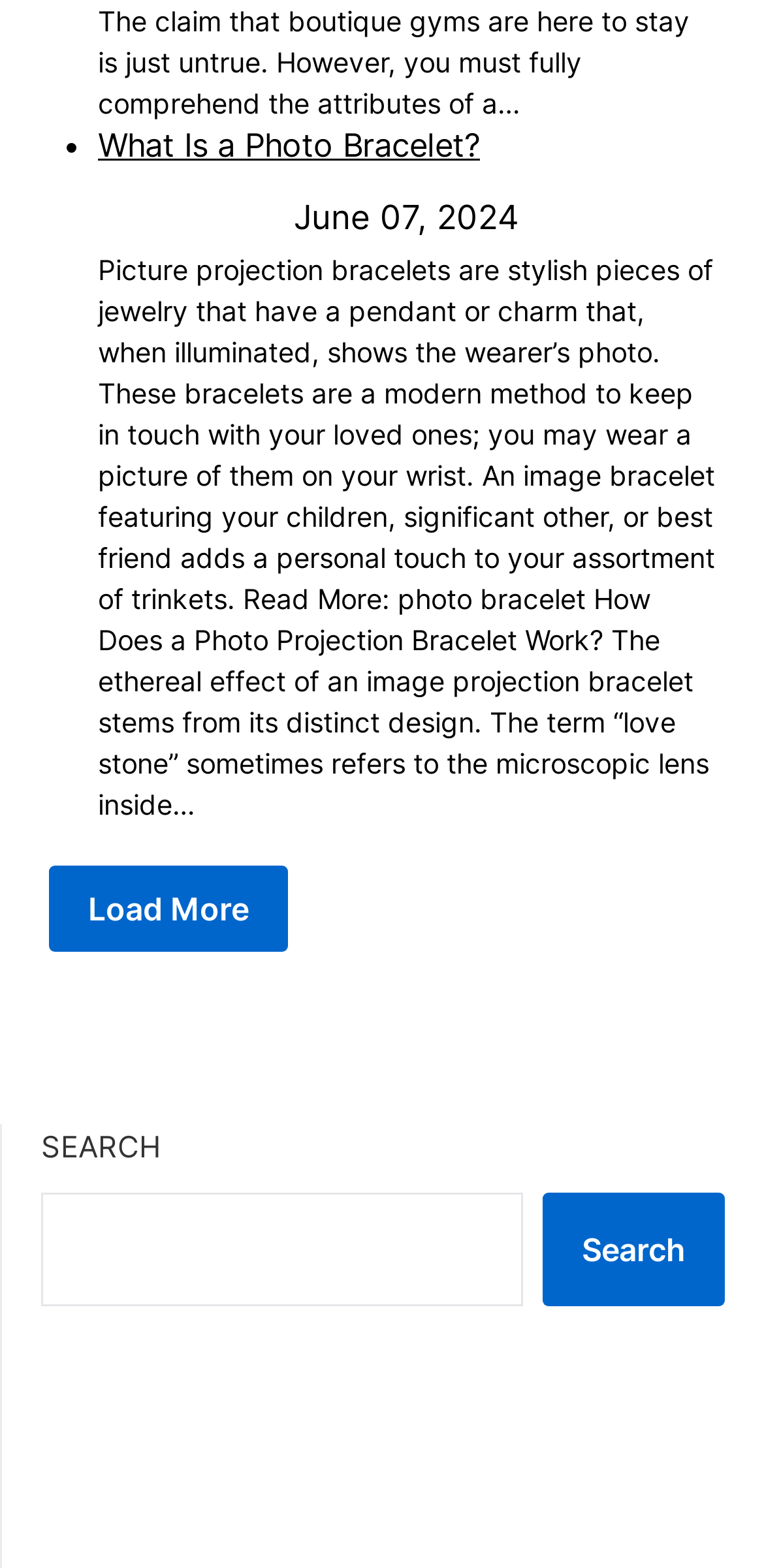Please analyze the image and give a detailed answer to the question:
What is the purpose of a photo projection bracelet?

The webpage explains that a photo projection bracelet is a way to wear a picture of loved ones on the wrist, adding a personal touch to one's jewelry collection.